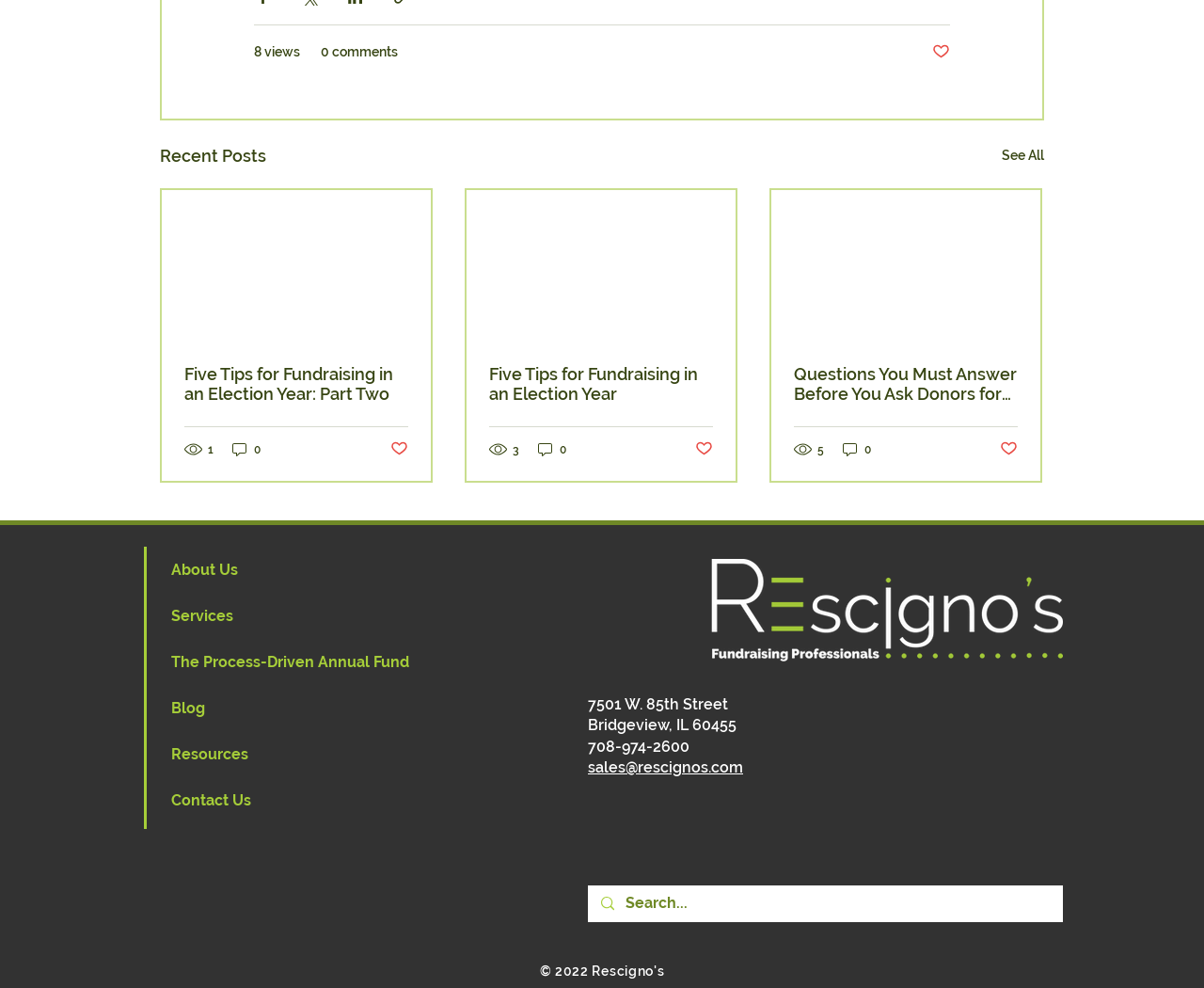Given the element description, predict the bounding box coordinates in the format (top-left x, top-left y, bottom-right x, bottom-right y). Make sure all values are between 0 and 1. Here is the element description: The Process-Driven Annual Fund

[0.136, 0.808, 0.343, 0.855]